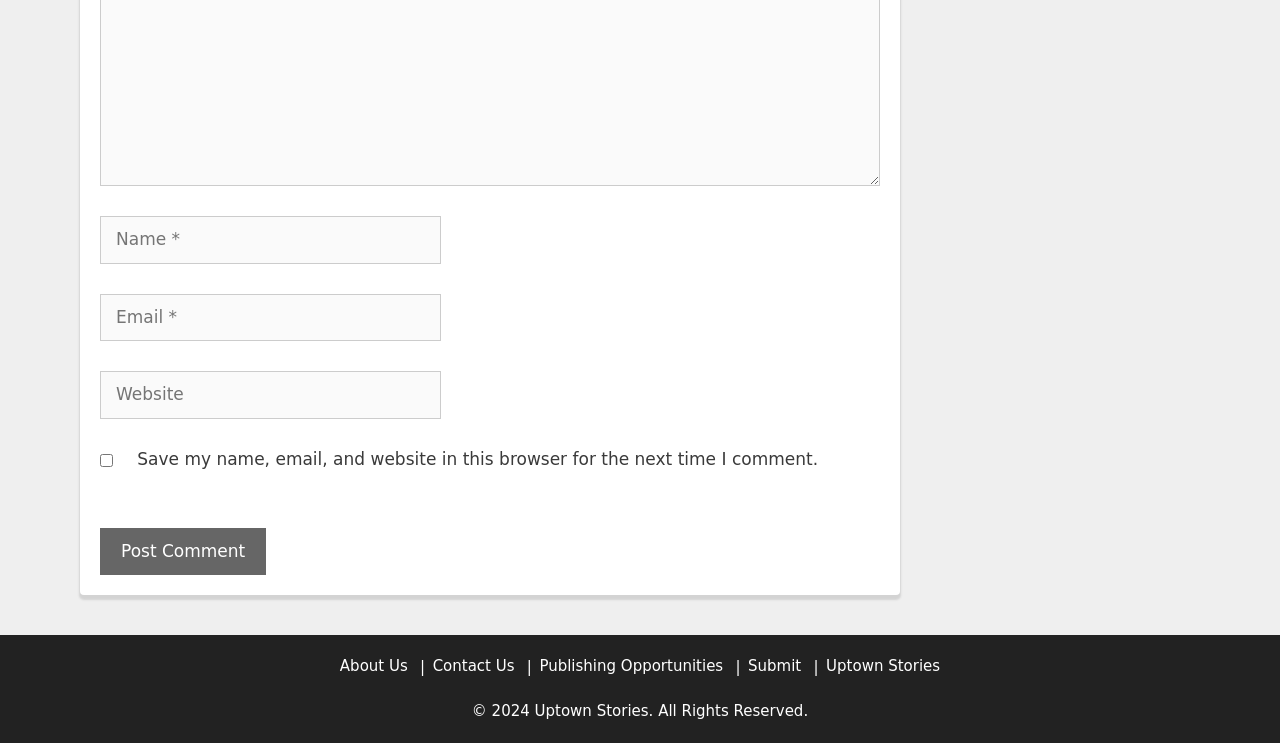Using the elements shown in the image, answer the question comprehensively: What is the last link in the footer section?

The last link in the footer section is 'Uptown Stories', which is indicated by the link element with ID 189 and bounding box coordinates [0.645, 0.885, 0.734, 0.909] at the bottom of the webpage.